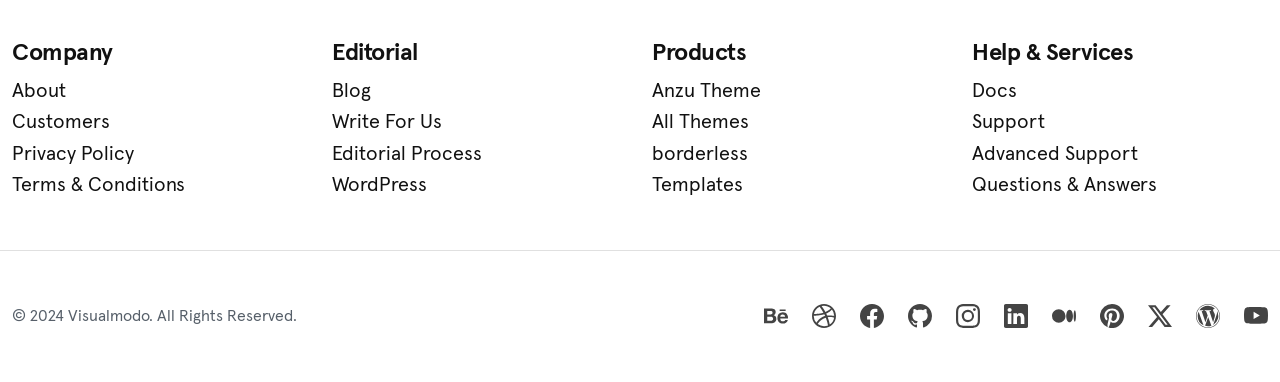Please provide a brief answer to the following inquiry using a single word or phrase:
How many social media links are present at the bottom?

10